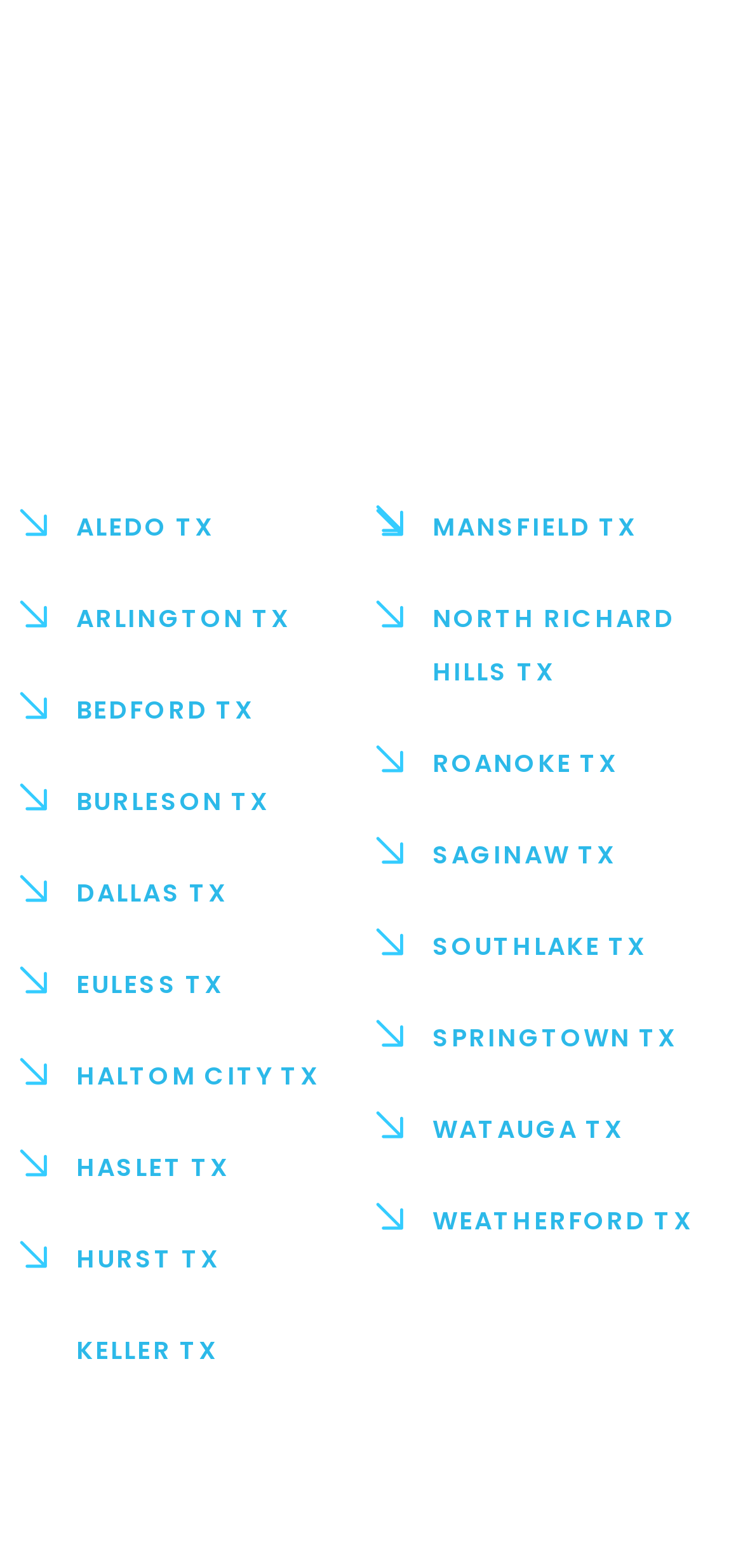Respond with a single word or phrase to the following question: How many columns are used to display the city links?

2